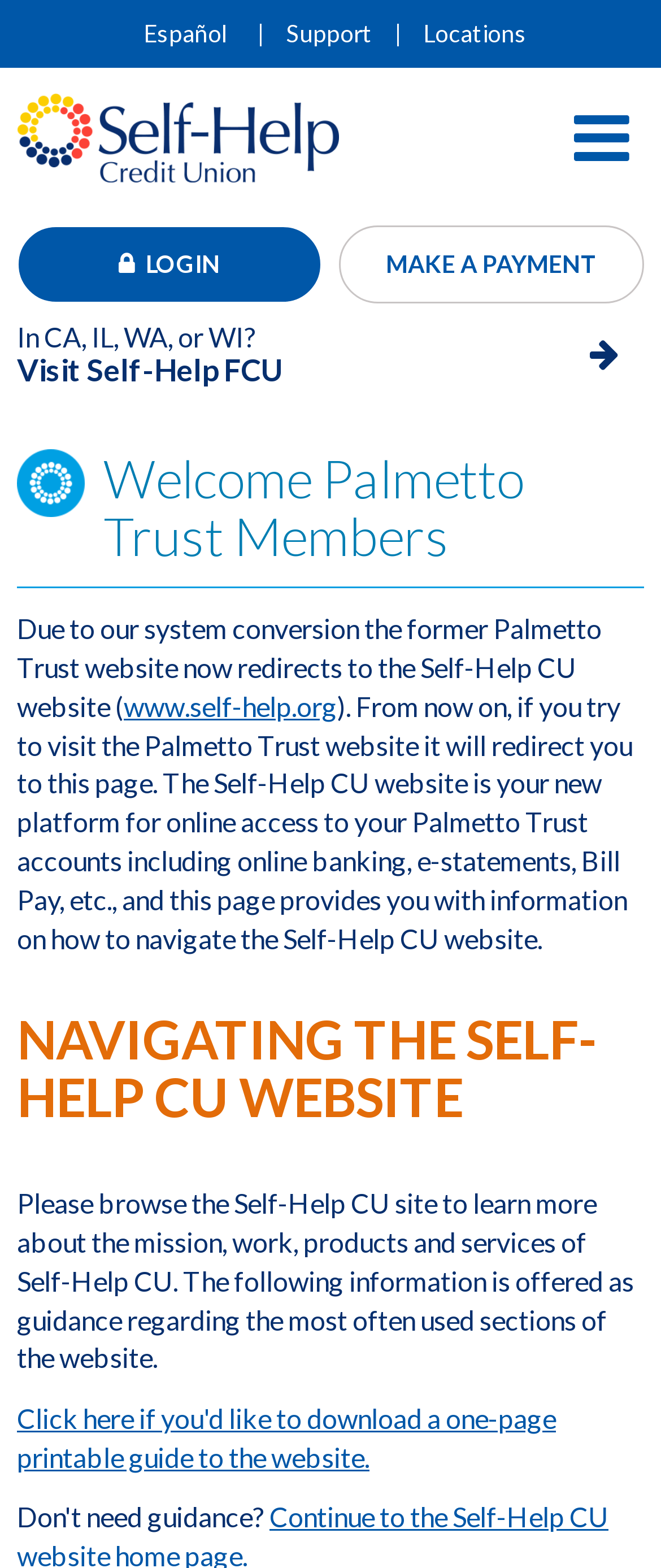Please determine the bounding box coordinates of the section I need to click to accomplish this instruction: "Download a one-page printable guide to the website".

[0.026, 0.894, 0.841, 0.939]